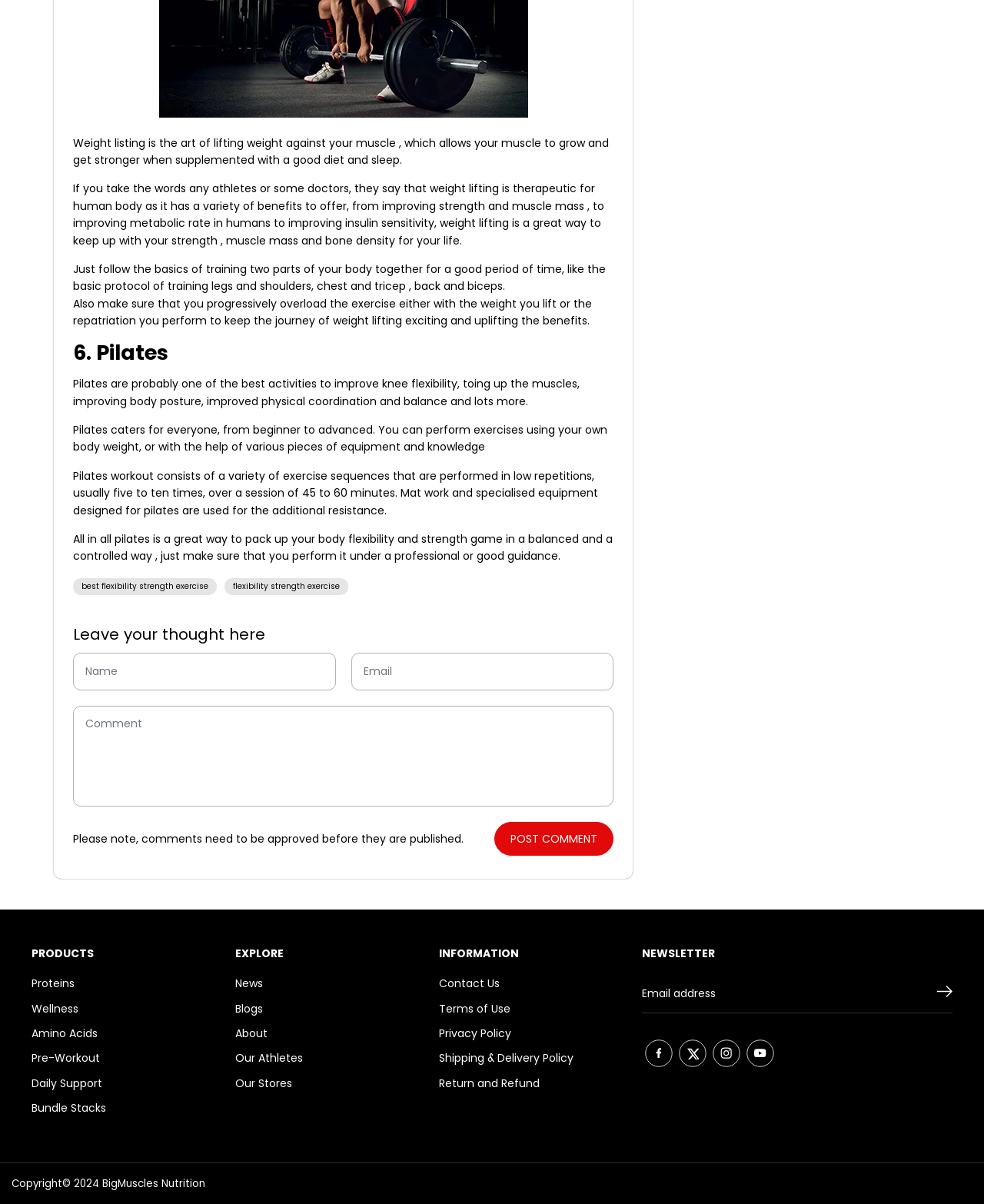How can you stay updated with the website's news?
Based on the visual, give a brief answer using one word or a short phrase.

Subscribe to the newsletter